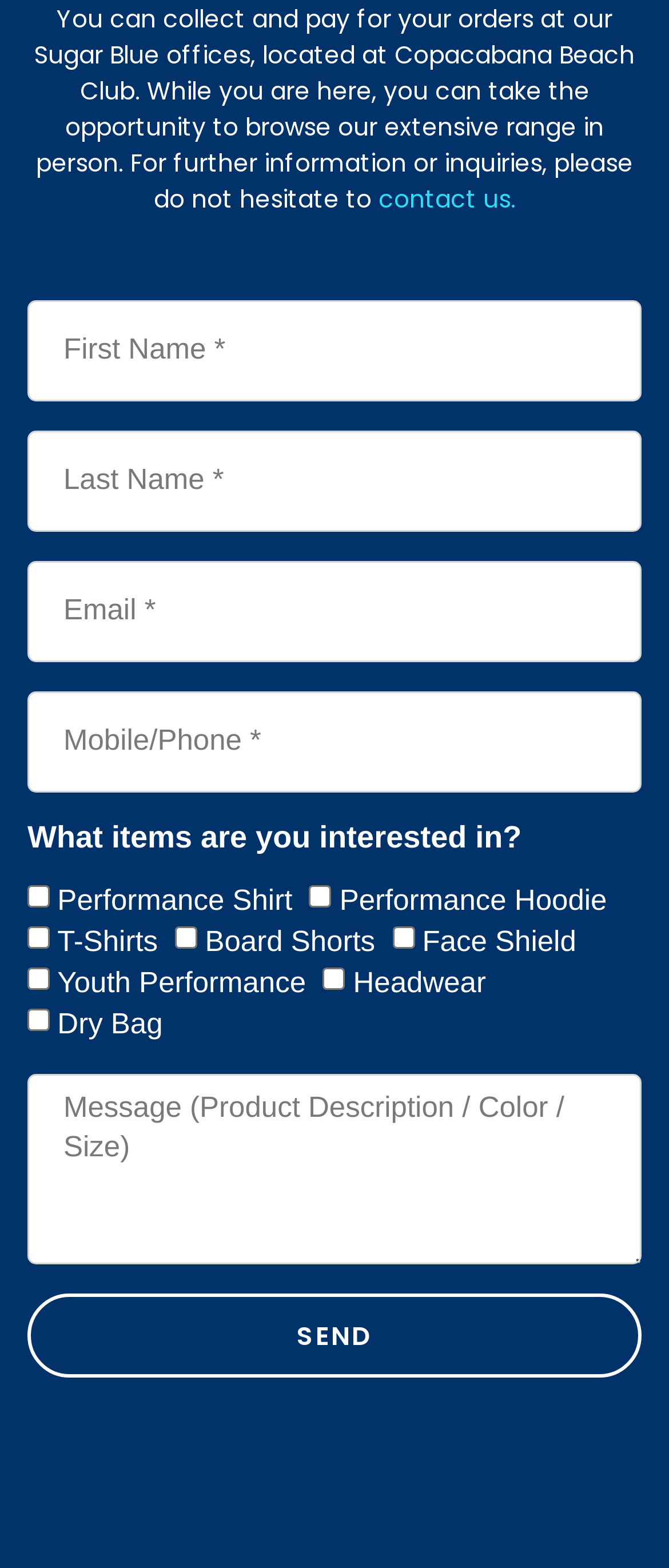Answer the question in one word or a short phrase:
What is the purpose of the 'SEND' button?

To submit a message